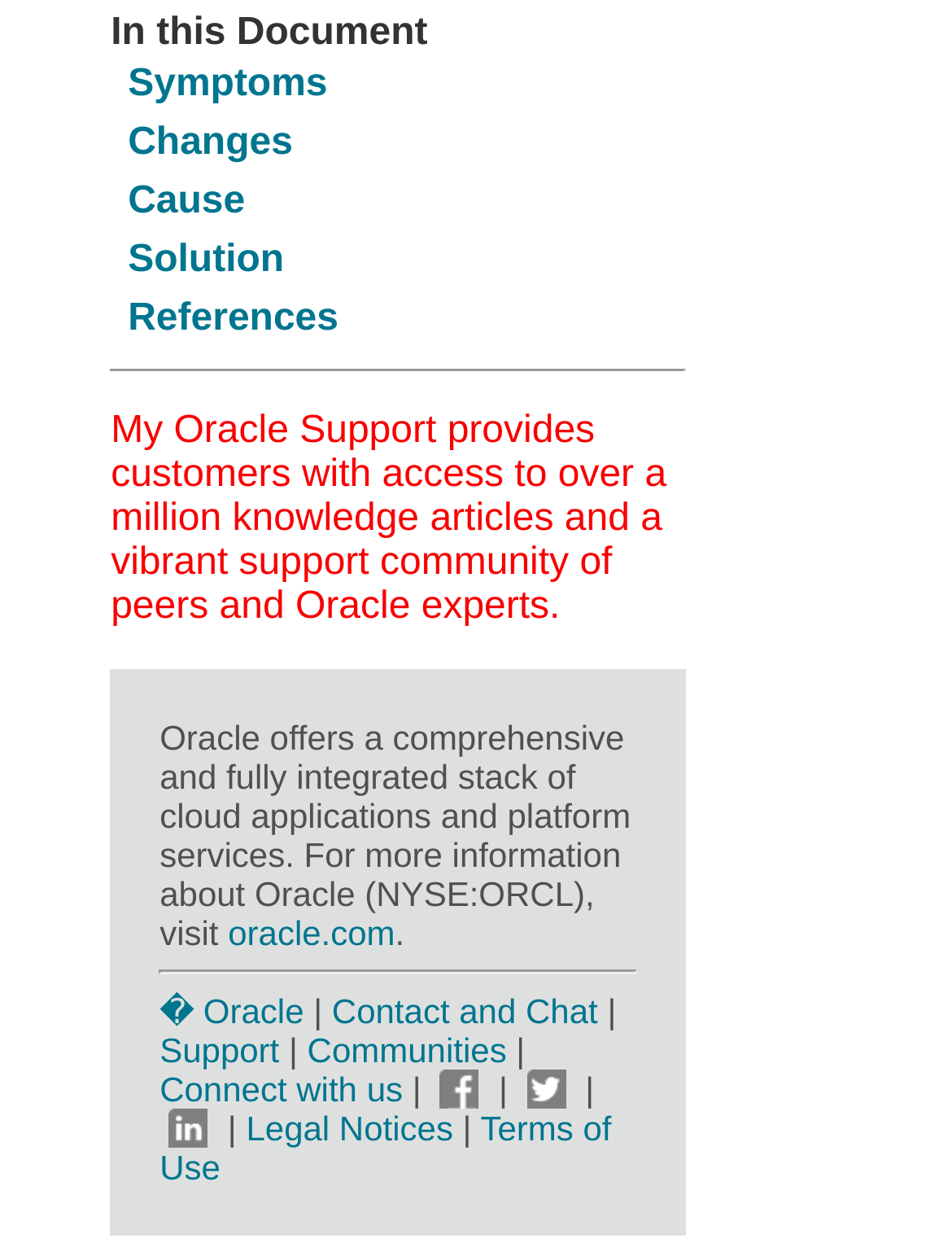Determine the bounding box coordinates for the area that needs to be clicked to fulfill this task: "Click on Cause". The coordinates must be given as four float numbers between 0 and 1, i.e., [left, top, right, bottom].

[0.134, 0.144, 0.257, 0.177]